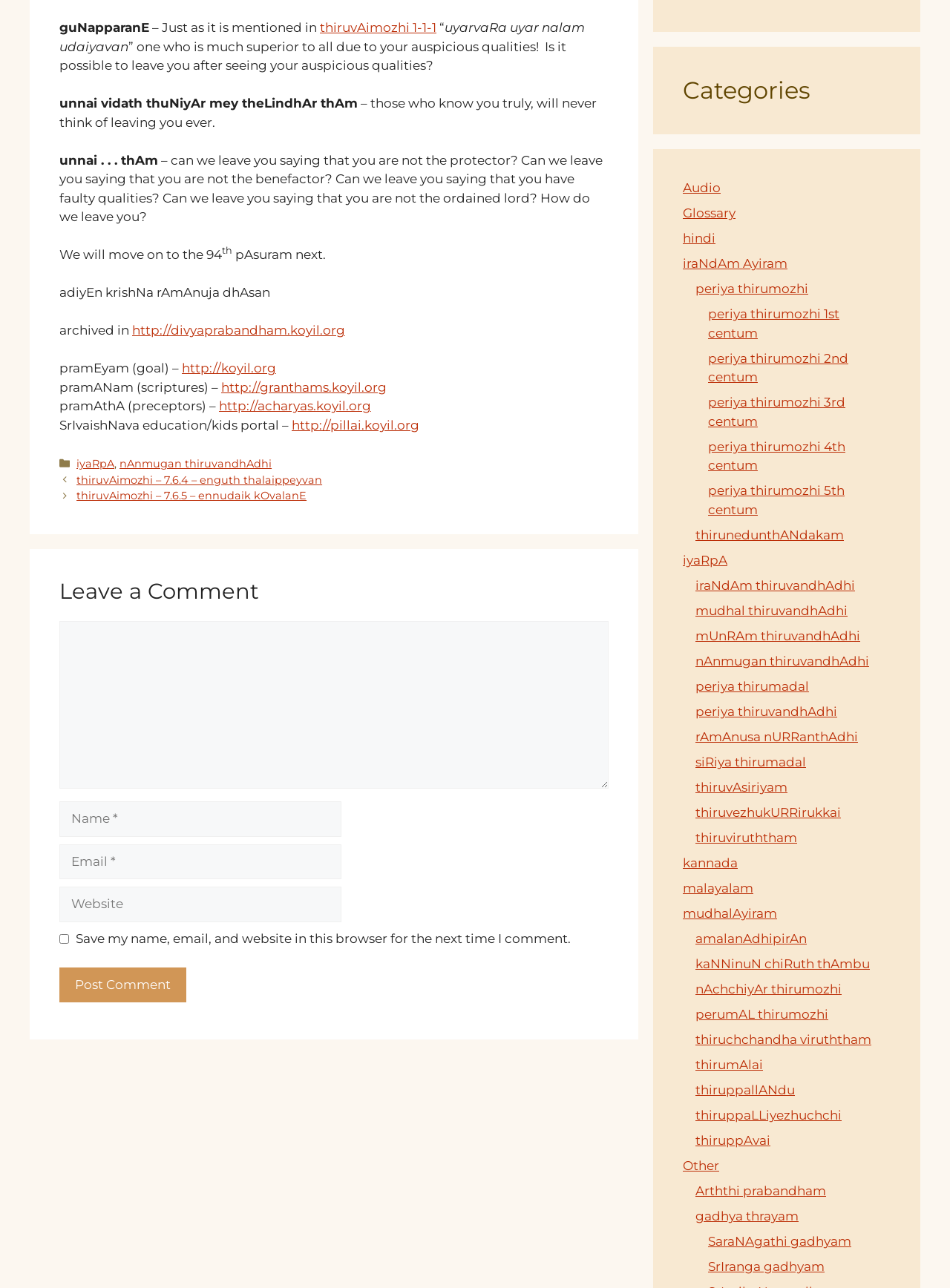Highlight the bounding box coordinates of the region I should click on to meet the following instruction: "Click the 'Categories' link".

[0.08, 0.354, 0.141, 0.365]